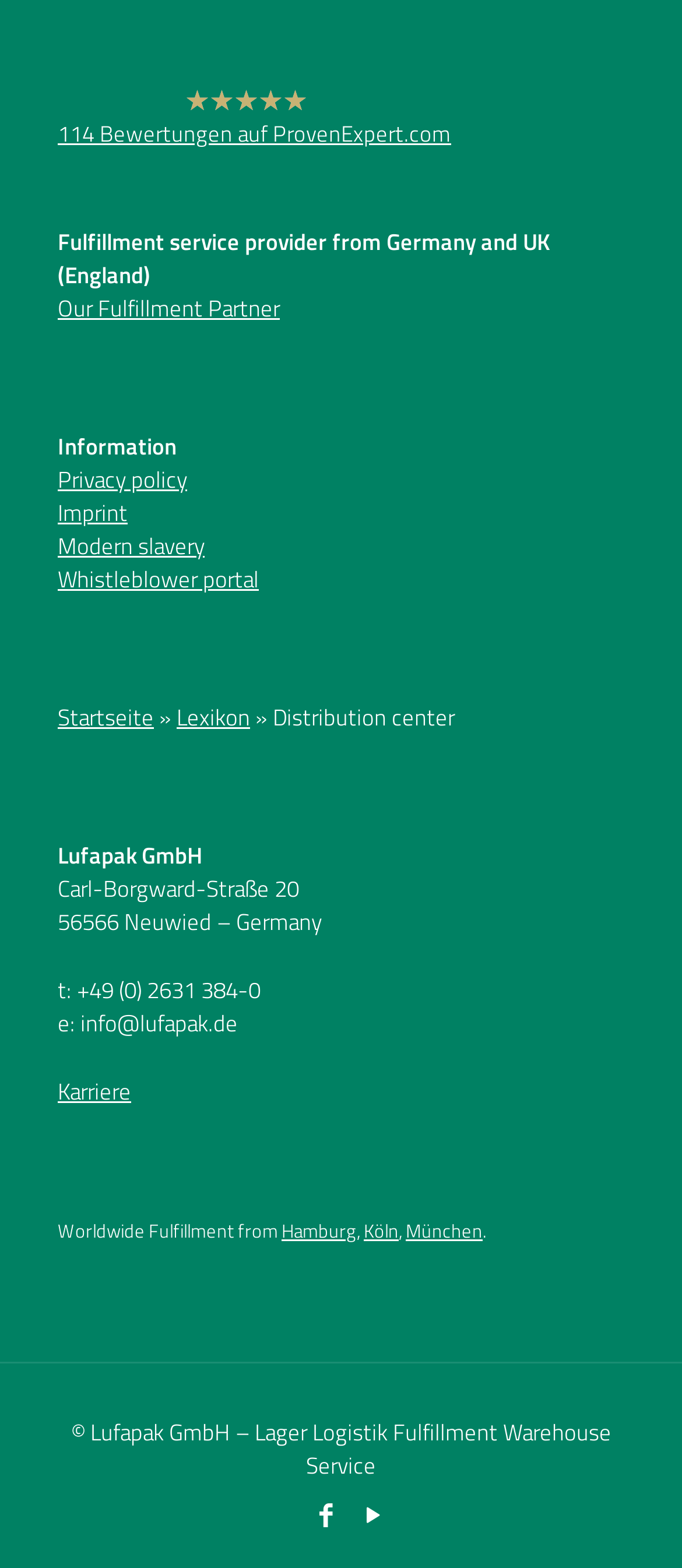Please determine the bounding box of the UI element that matches this description: Our Fulfillment Partner. The coordinates should be given as (top-left x, top-left y, bottom-right x, bottom-right y), with all values between 0 and 1.

[0.085, 0.185, 0.41, 0.207]